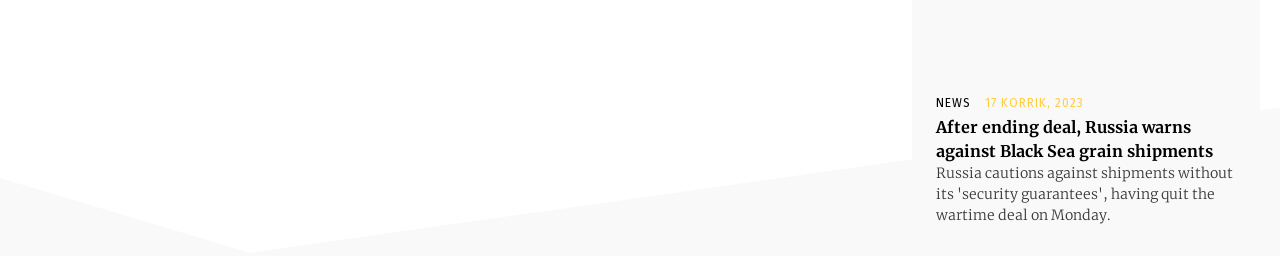What is the region of concern for maritime security?
Observe the image and answer the question with a one-word or short phrase response.

Black Sea